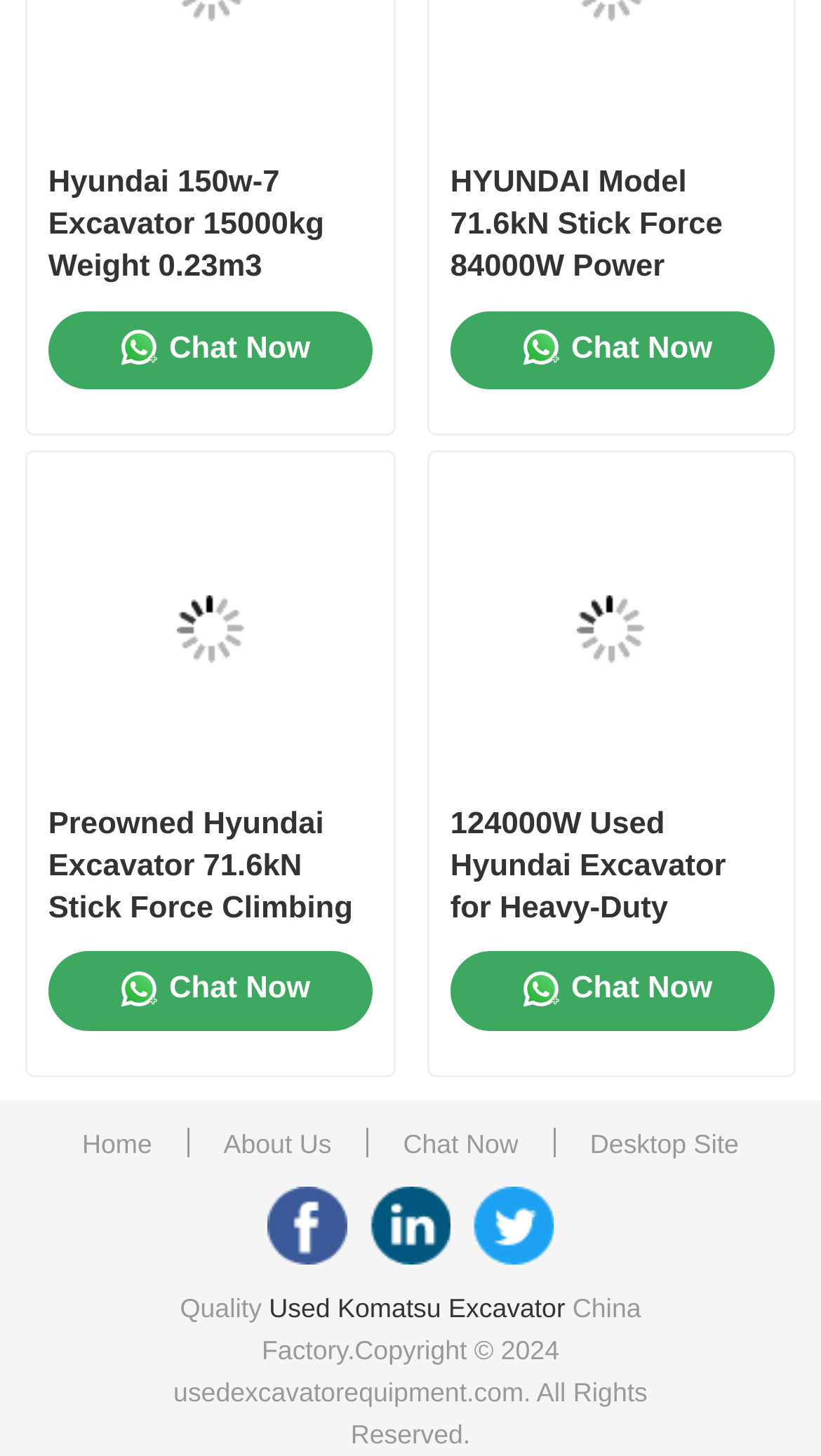Predict the bounding box of the UI element based on this description: "Used Komatsu Excavator".

[0.08, 0.586, 0.92, 0.665]